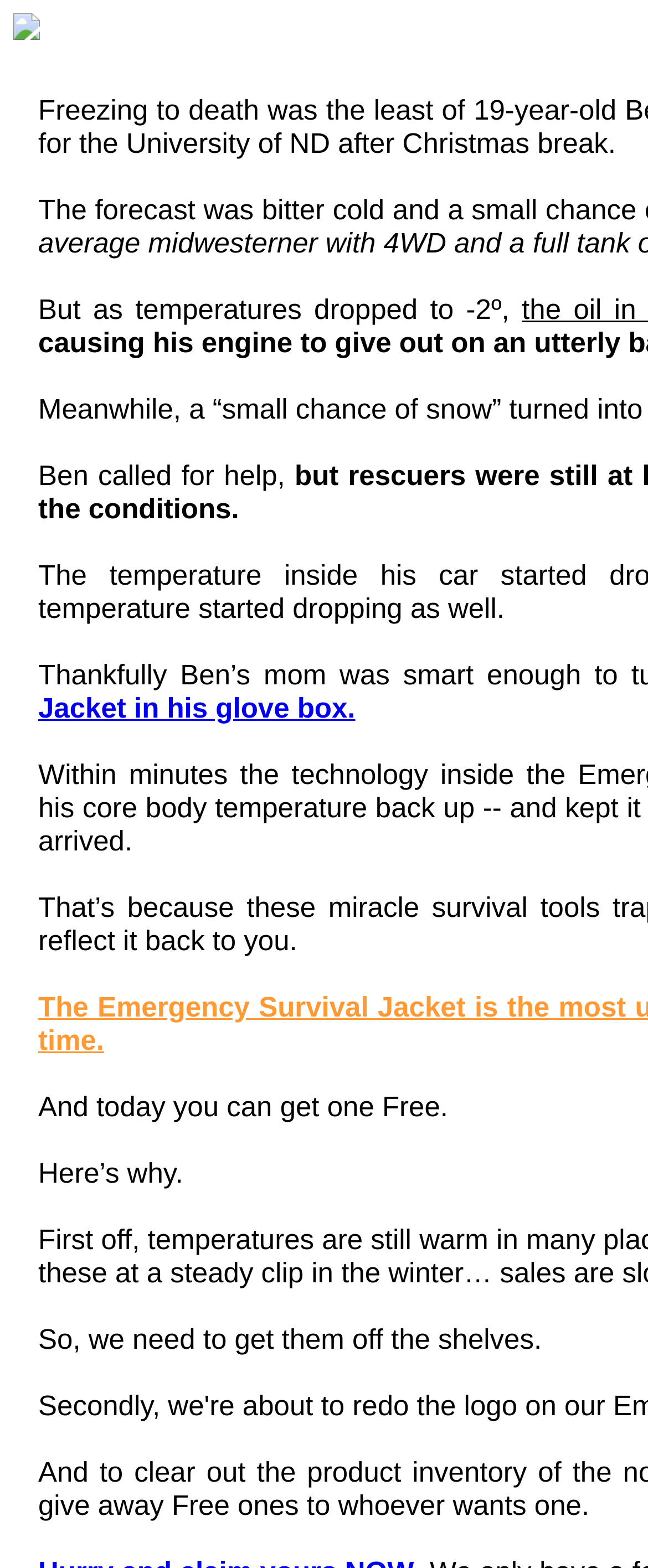Explain the contents of the webpage comprehensively.

The webpage is a newsletter that appears to be focused on a specific story or promotion. At the top left, there is a link accompanied by two small images. Below this, there is a non-descriptive whitespace character. The main content of the newsletter begins with a paragraph of text that describes a scenario where temperatures dropped to -2º and someone named Ben called for help. This text is positioned near the top center of the page. 

Below this paragraph, there are several lines of text that continue the story or promotion. The text "And today you can get one Free" is positioned roughly in the middle of the page, followed by the question "Here’s why" slightly below it. The final line of text, "So, we need to get them off the shelves," is located near the bottom of the page. Overall, the layout of the newsletter is simple, with a focus on the text-based content.